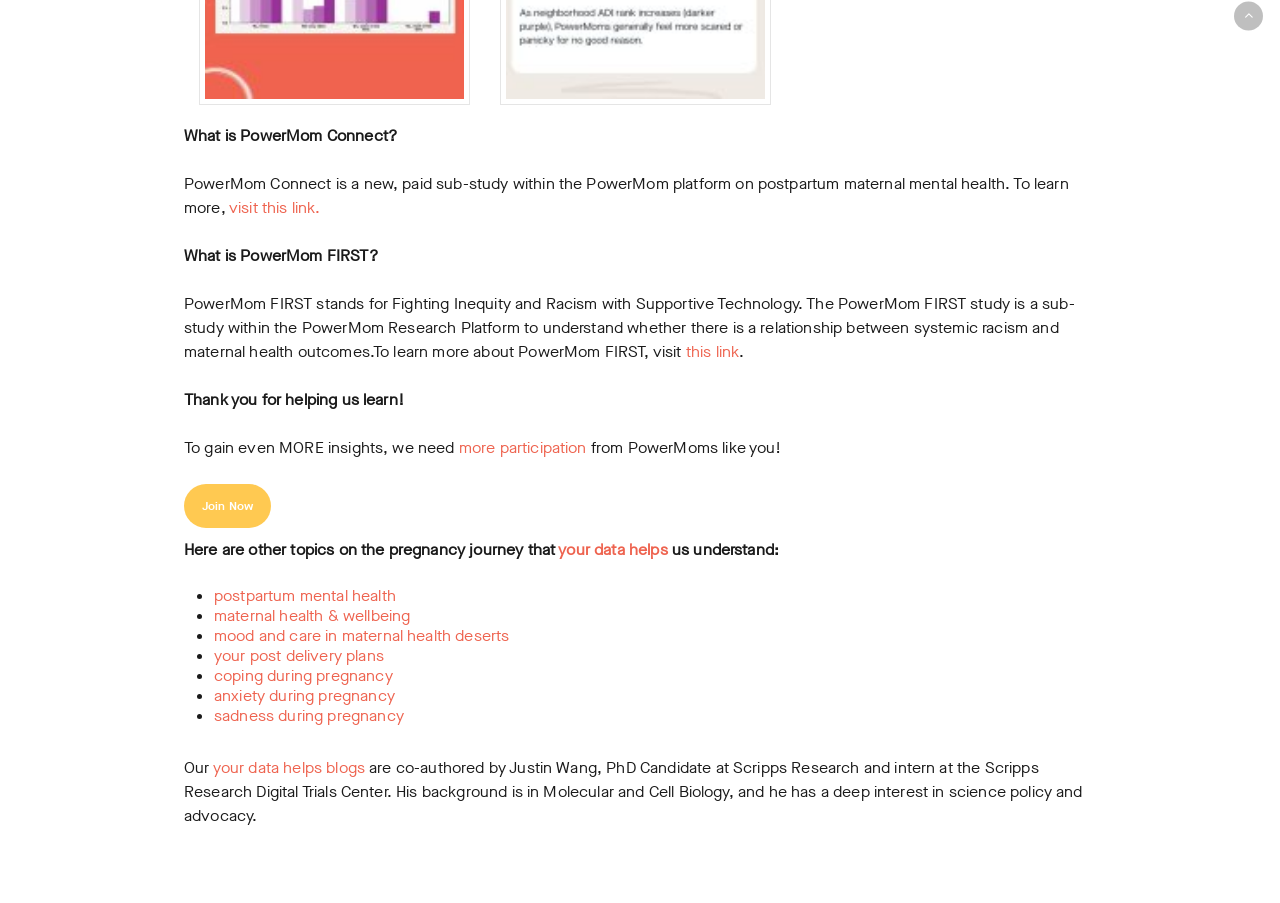Please find the bounding box coordinates of the element that you should click to achieve the following instruction: "Visit this link to learn more about PowerMom FIRST". The coordinates should be presented as four float numbers between 0 and 1: [left, top, right, bottom].

[0.536, 0.378, 0.578, 0.401]